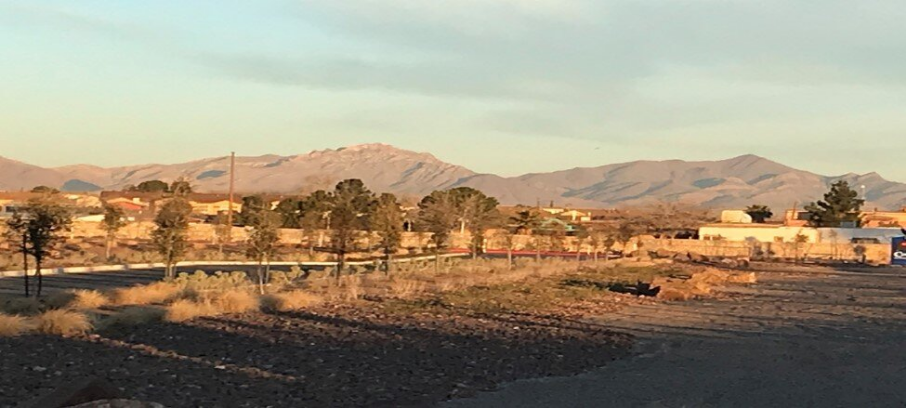Describe all elements and aspects of the image.

A scenic view of the desert landscape near El Paso, Texas, captures the serene beauty of the region. In the foreground, gently swaying grasses and sparse vegetation blend into the arid terrain, while the horizon is dominated by the majestic, distant mountains casting soft shadows in the late afternoon light. The image beautifully illustrates the unique charm of the area, which is home to a new apostolic project by the Assumptionists at St. Francis Xavier Parish. The setting reflects both the natural beauty and the spiritual mission of the community, highlighting their commitment to serving the needs of migrants along the U.S./Mexico border.